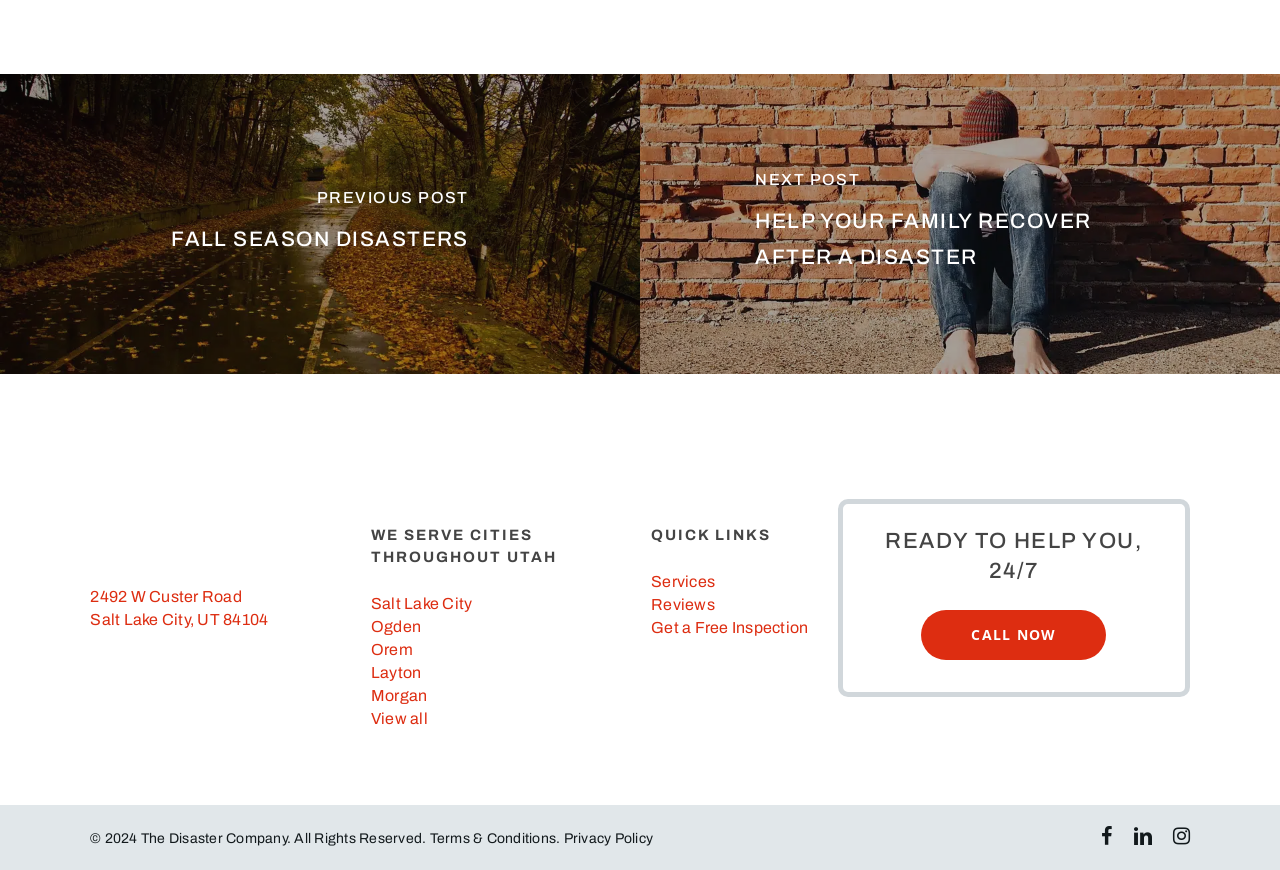What is the address of the company?
Respond to the question with a single word or phrase according to the image.

2492 W Custer Road Salt Lake City, UT 84104